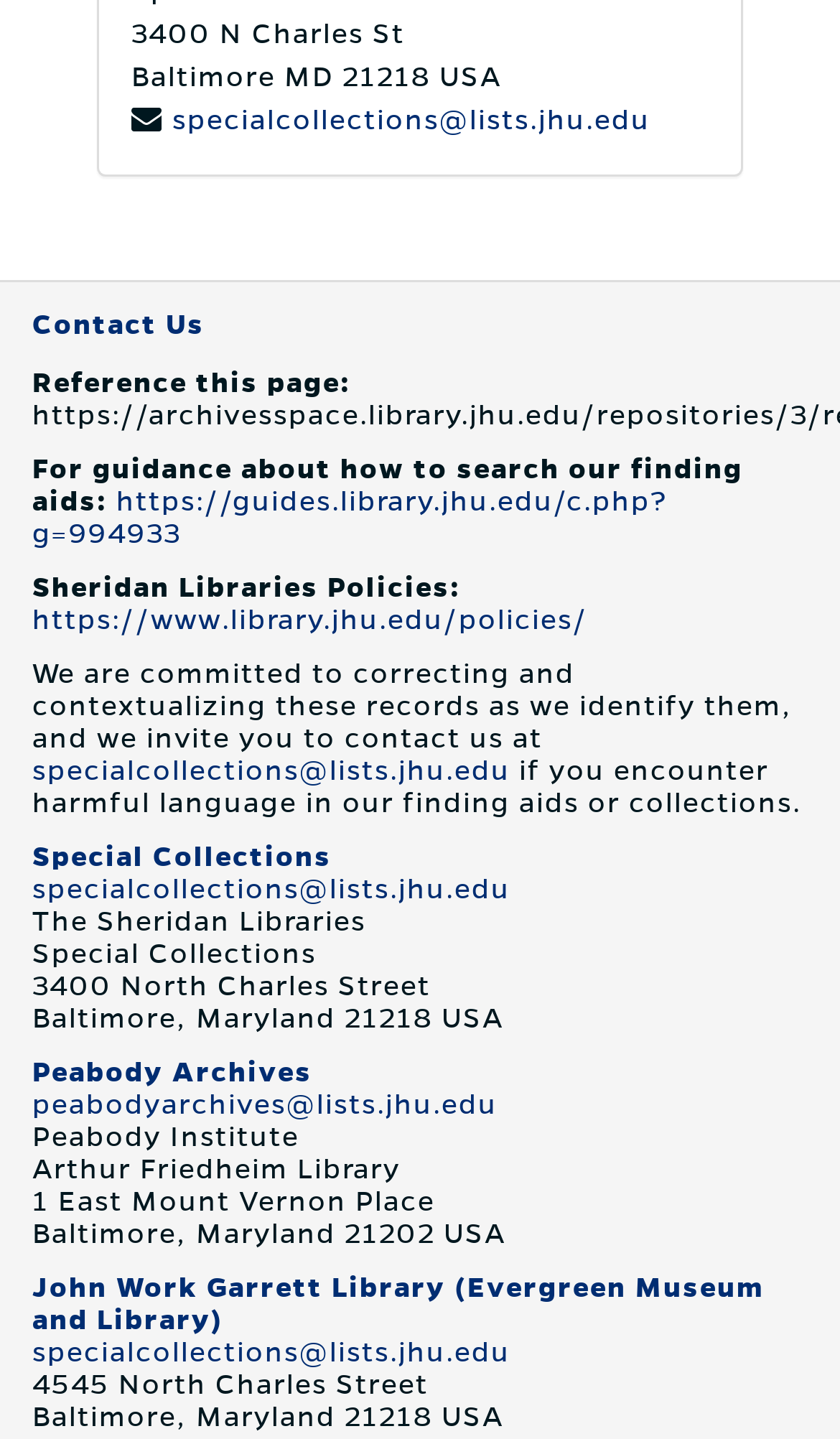Extract the bounding box coordinates for the UI element described by the text: "specialcollections@lists.jhu.edu". The coordinates should be in the form of [left, top, right, bottom] with values between 0 and 1.

[0.205, 0.073, 0.774, 0.094]